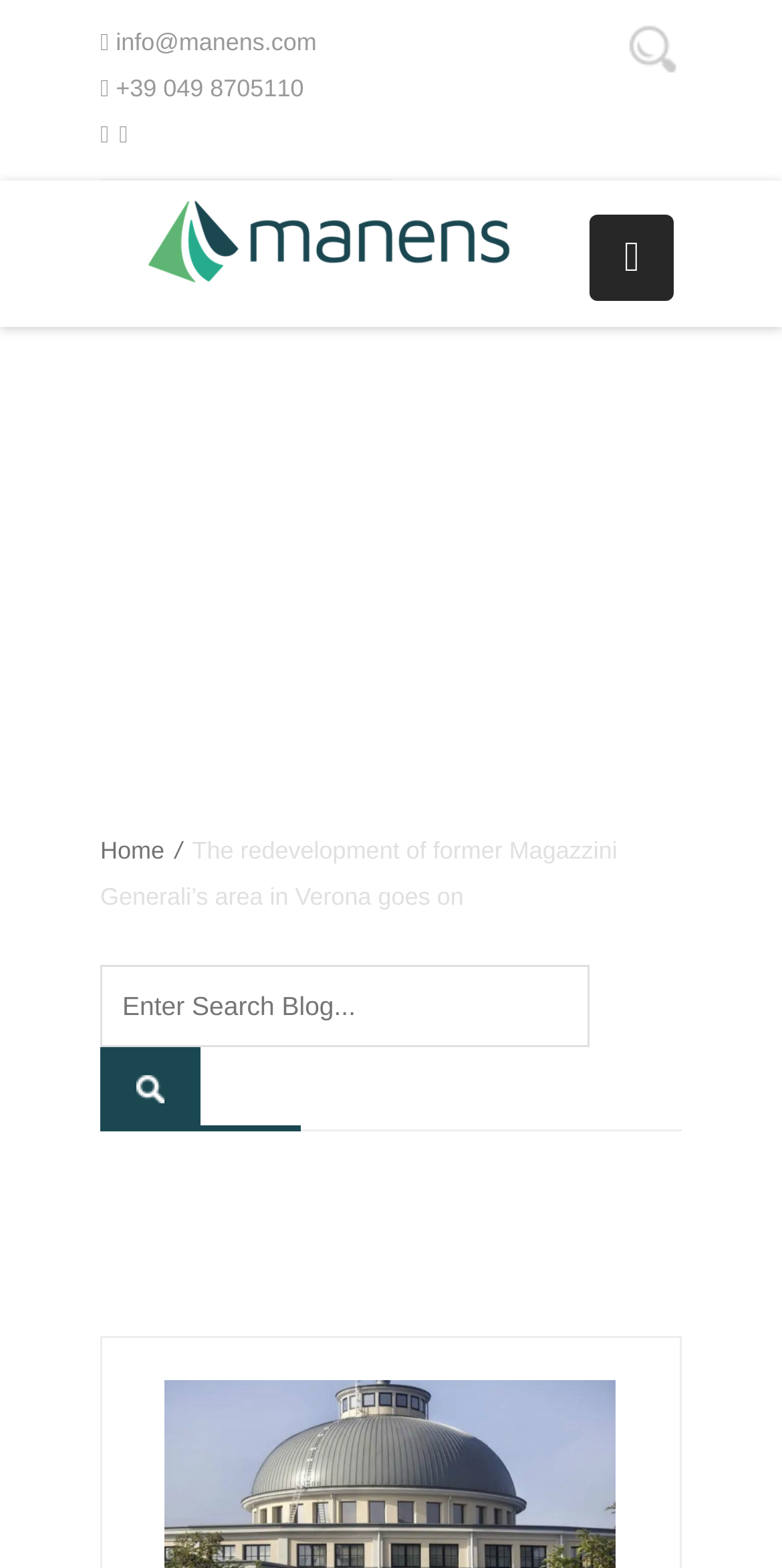Find and provide the bounding box coordinates for the UI element described here: "Home". The coordinates should be given as four float numbers between 0 and 1: [left, top, right, bottom].

[0.128, 0.533, 0.21, 0.551]